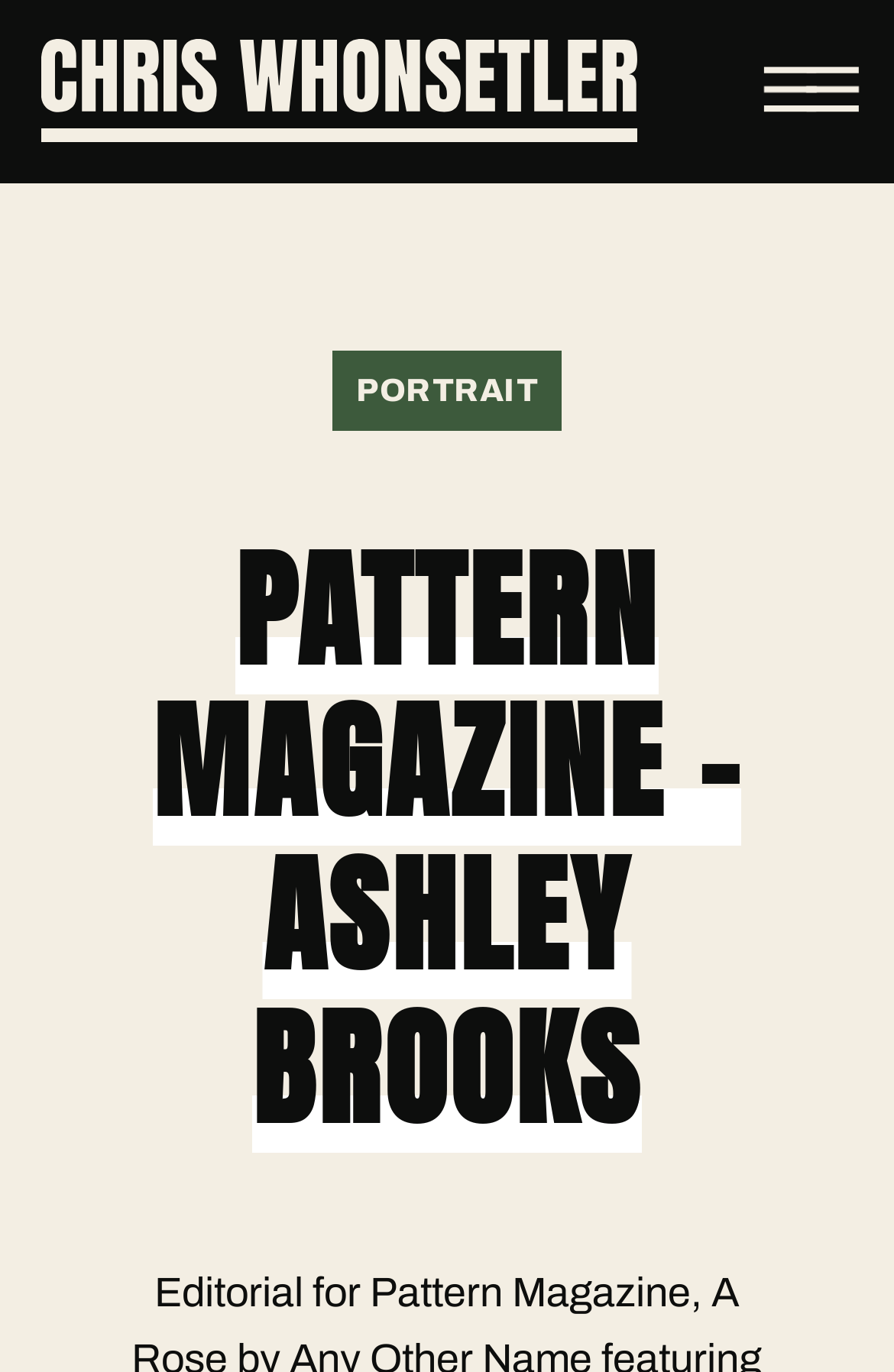Based on the element description Pattern Magazine, identify the bounding box coordinates for the UI element. The coordinates should be in the format (top-left x, top-left y, bottom-right x, bottom-right y) and within the 0 to 1 range.

[0.414, 0.926, 0.773, 0.959]